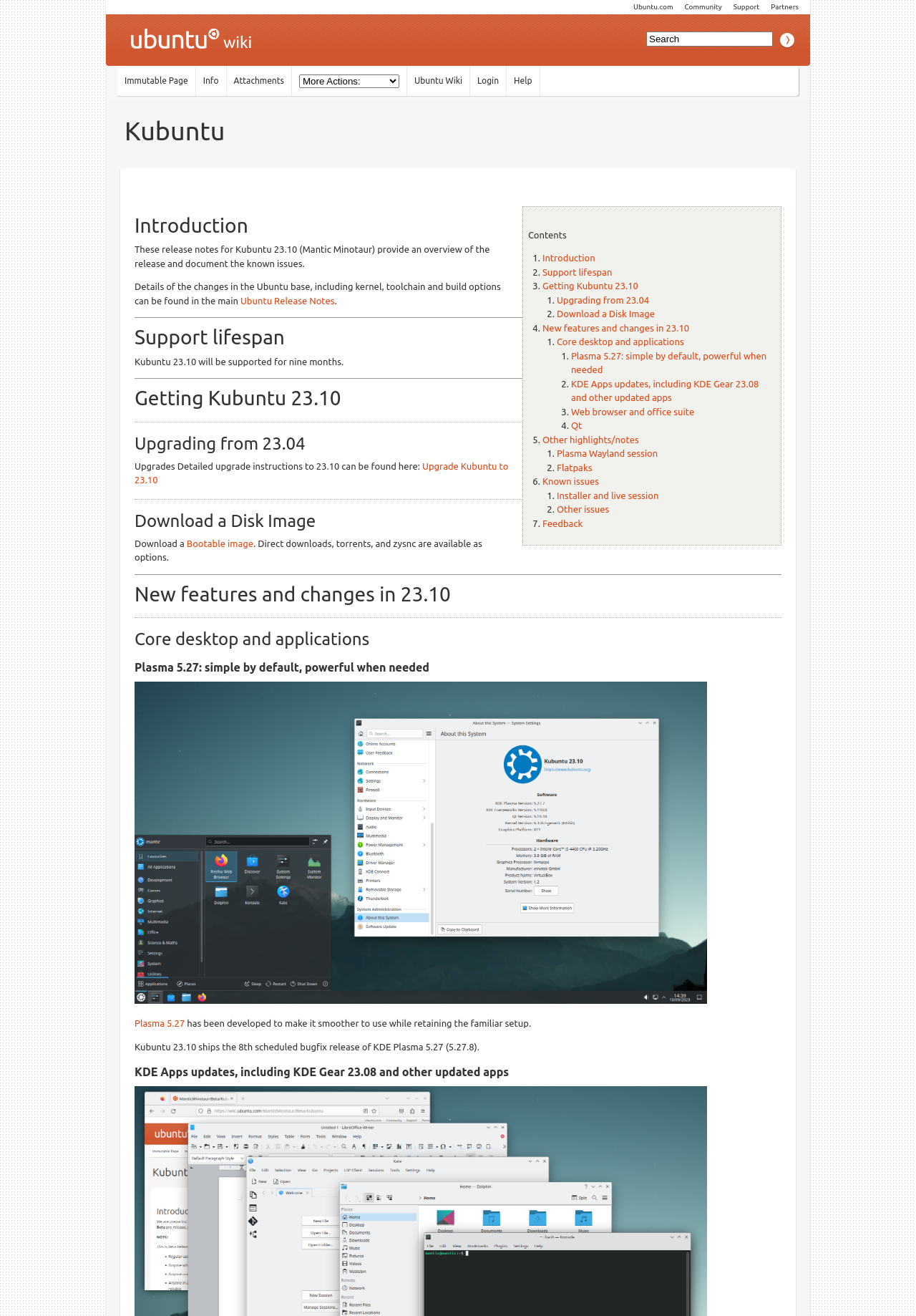Provide the bounding box coordinates of the section that needs to be clicked to accomplish the following instruction: "Read about Introduction."

[0.147, 0.156, 0.853, 0.18]